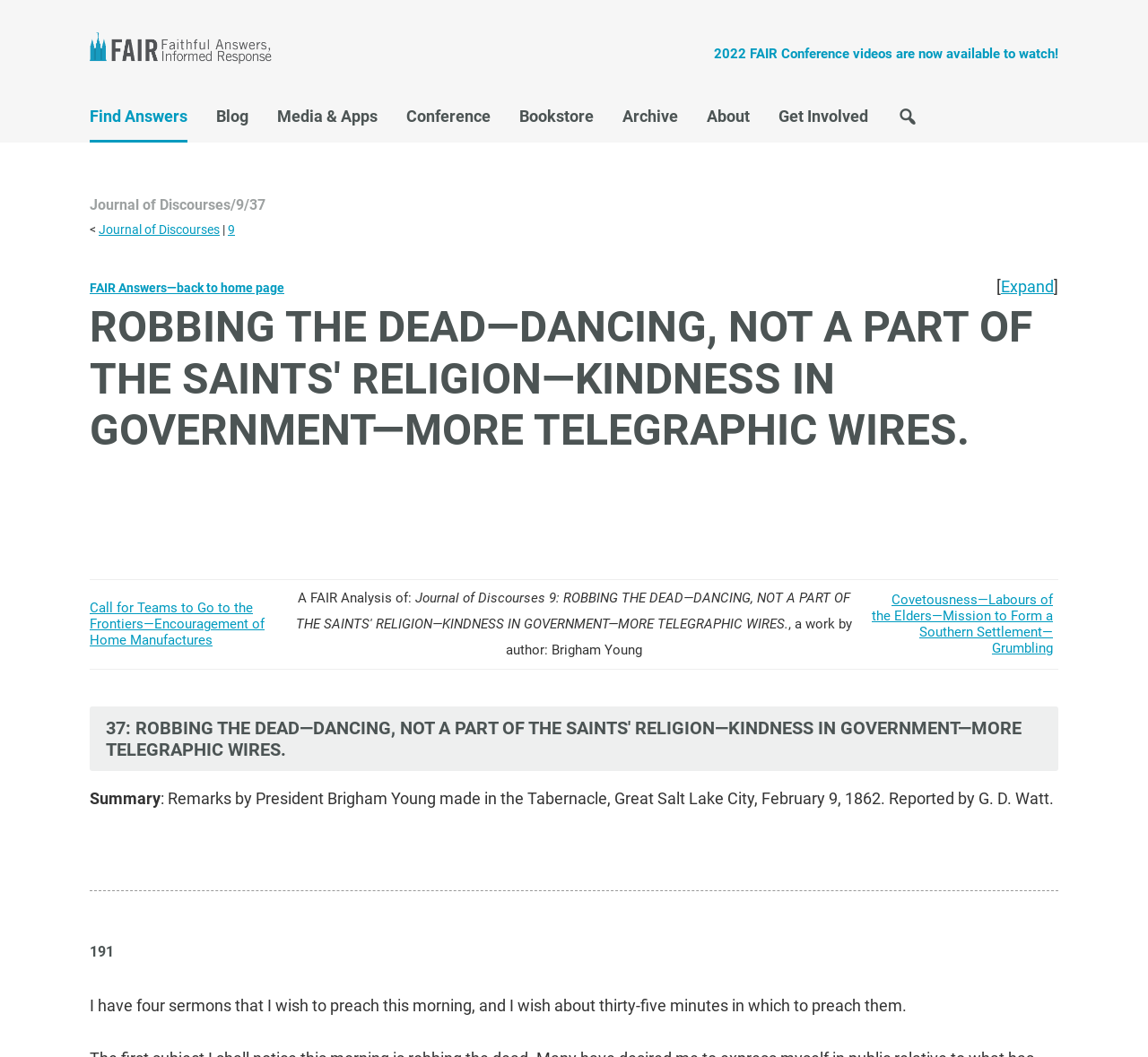From the image, can you give a detailed response to the question below:
What is the topic of the sermon by President Brigham Young?

I found the topic of the sermon by looking at the heading element with the text 'ROBBING THE DEAD—DANCING, NOT A PART OF THE SAINTS' RELIGION—KINDNESS IN GOVERNMENT—MORE TELEGRAPHIC WIRES' which is located below the main navigation section.